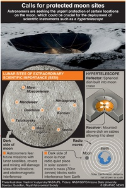What is the purpose of the hypothetical telescope graphic?
Based on the visual content, answer with a single word or a brief phrase.

To show benefits for lunar observations